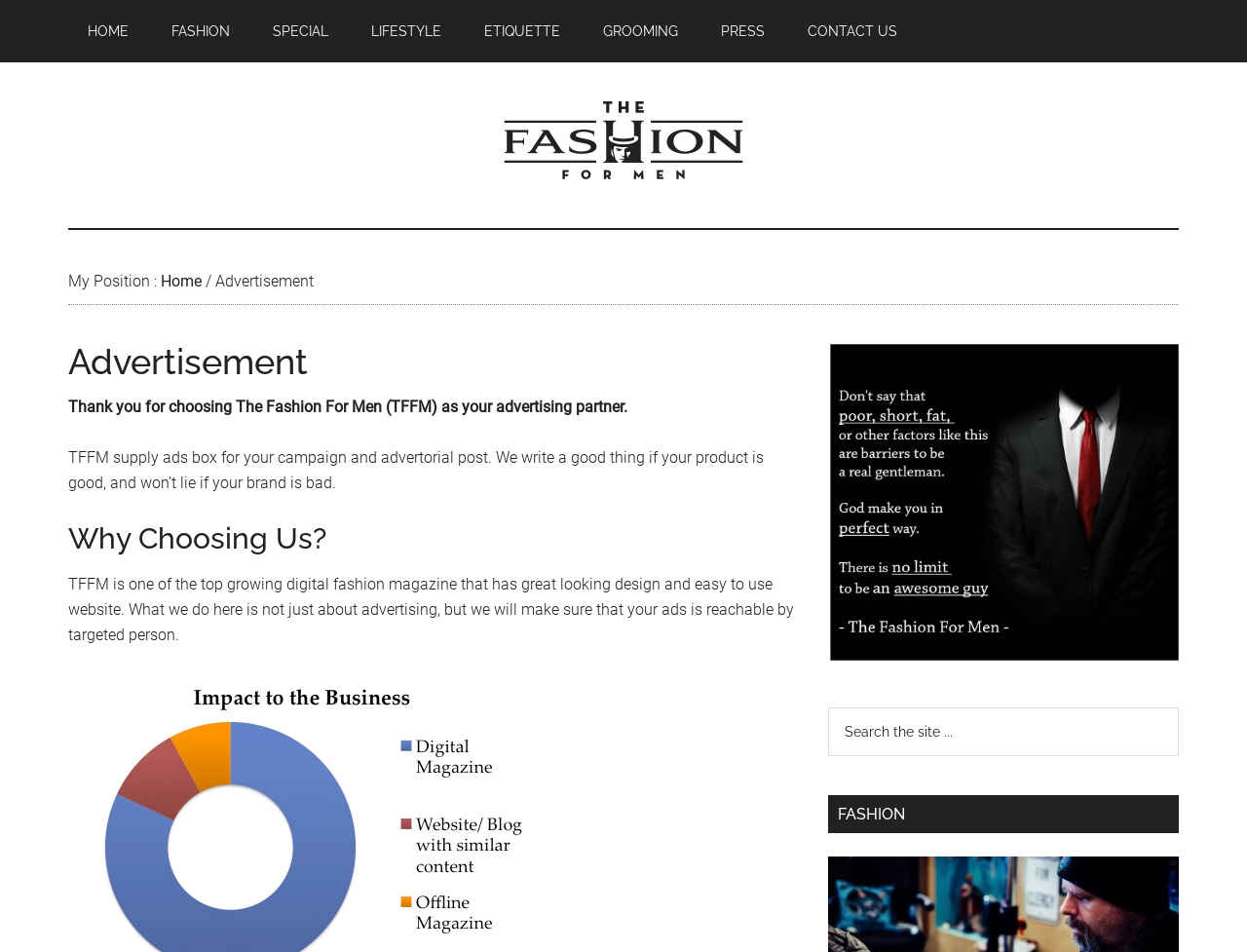Please locate the bounding box coordinates for the element that should be clicked to achieve the following instruction: "Read about Advertisement". Ensure the coordinates are given as four float numbers between 0 and 1, i.e., [left, top, right, bottom].

[0.055, 0.361, 0.641, 0.398]